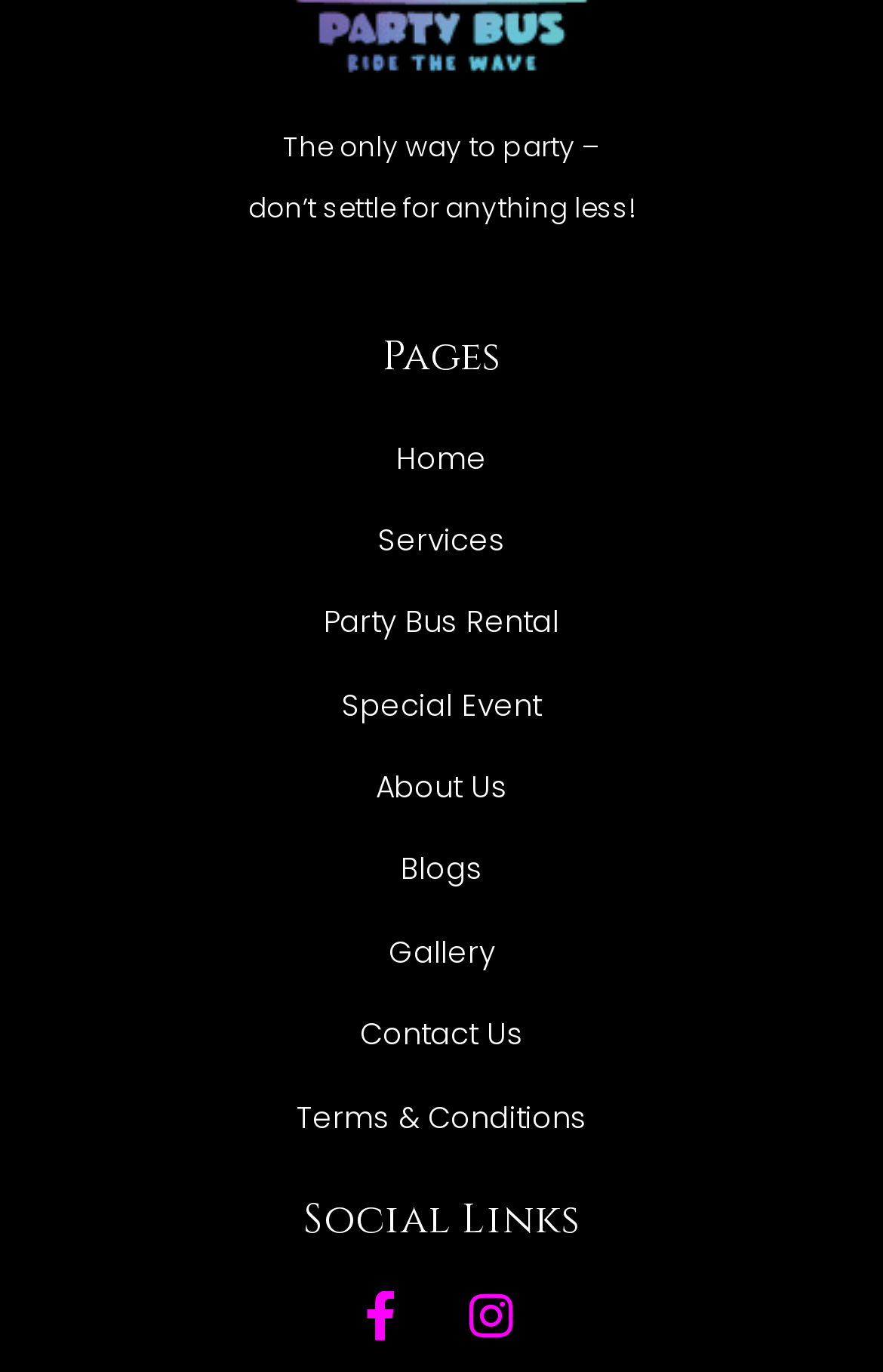How many social links are available?
Using the image, provide a detailed and thorough answer to the question.

Under the 'Social Links' heading, there are two links with no text, which can be inferred as social media links, such as Facebook or Twitter.